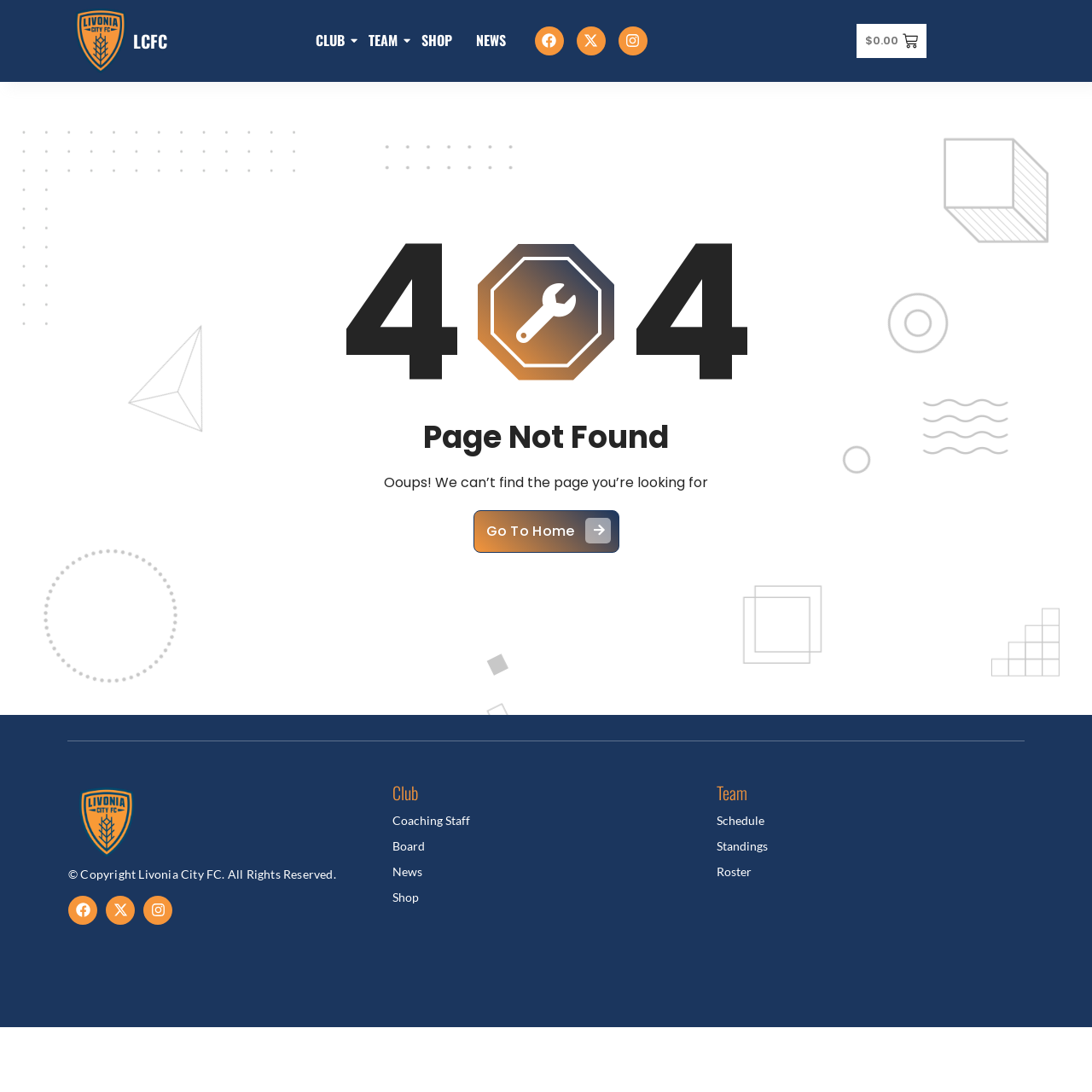Given the element description "$0.00 0" in the screenshot, predict the bounding box coordinates of that UI element.

[0.784, 0.022, 0.848, 0.053]